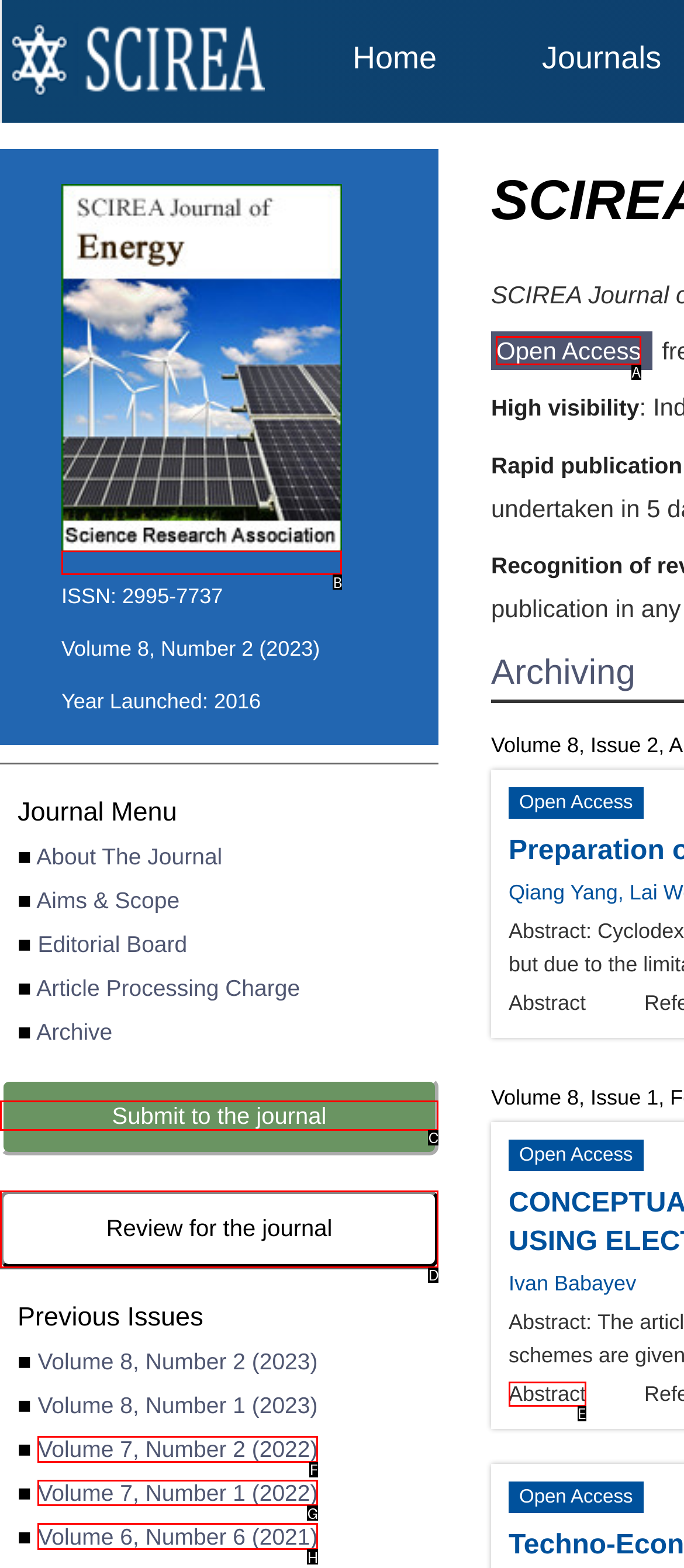Pick the option that should be clicked to perform the following task: Submit to the journal
Answer with the letter of the selected option from the available choices.

C